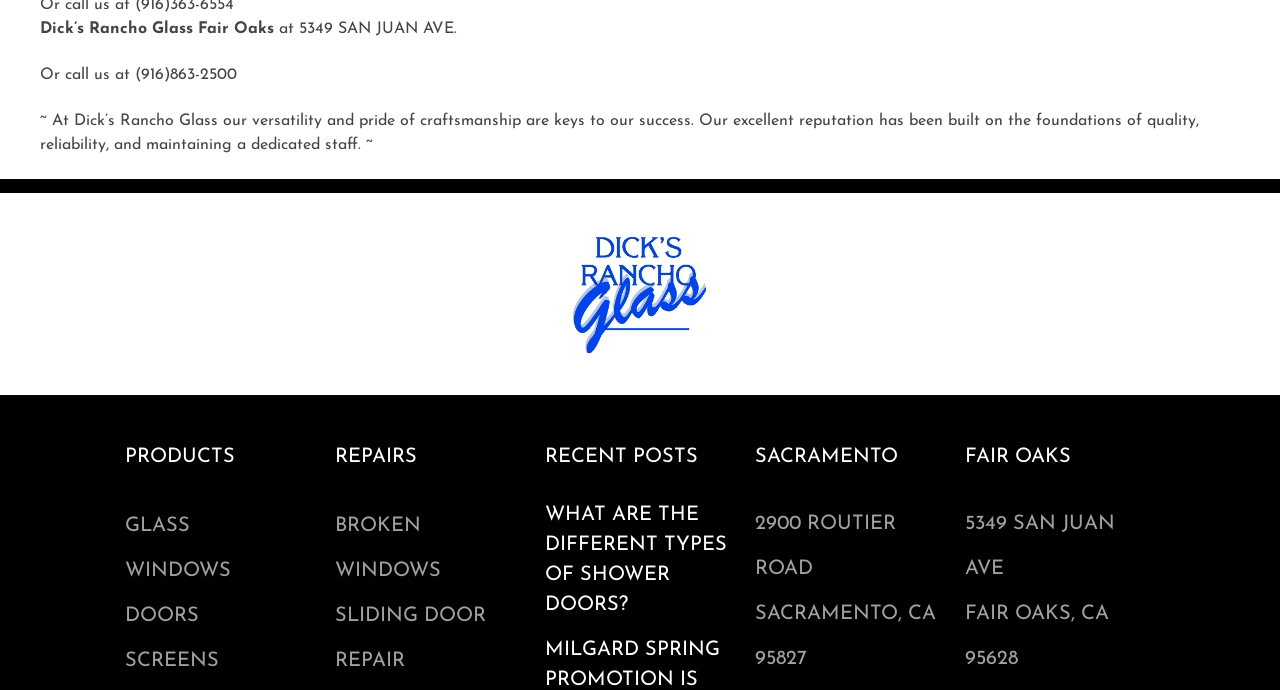Given the element description "Recent Posts", identify the bounding box of the corresponding UI element.

[0.426, 0.63, 0.545, 0.696]